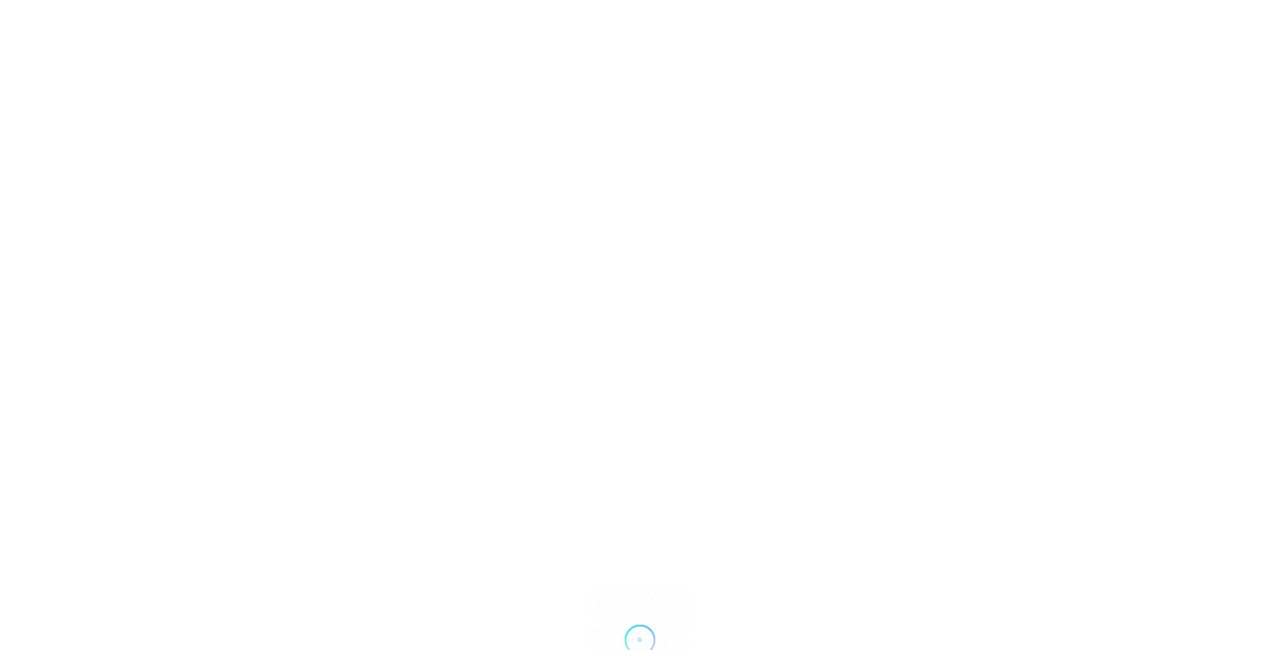Can you give a detailed response to the following question using the information from the image? What is the address of the company?

The company's address is mentioned in the static text '151 Scrubs Lane, London, NW10 6RH'.